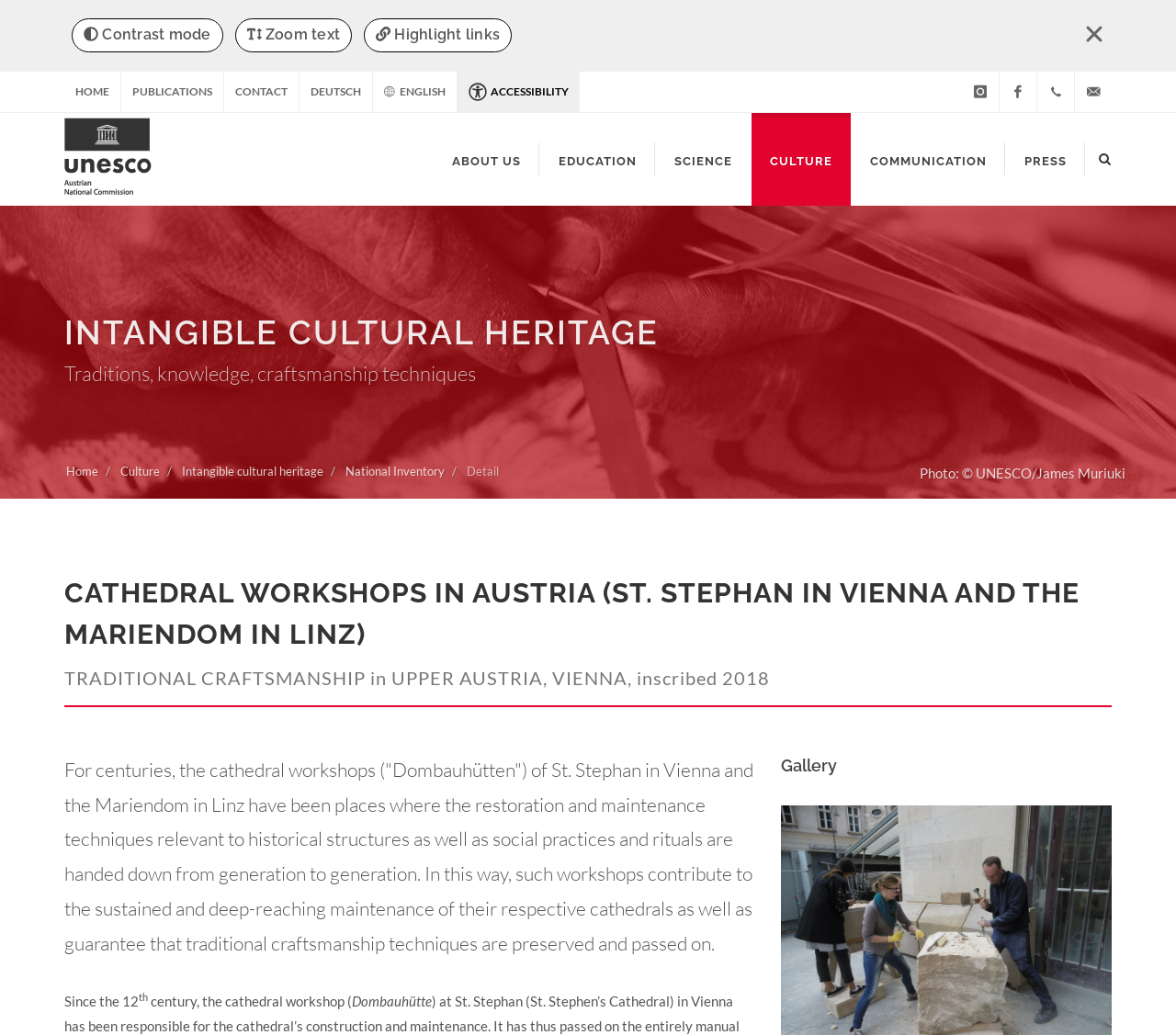Respond to the question below with a single word or phrase:
What is the name of the commission?

Austrian UNESCO-Commission